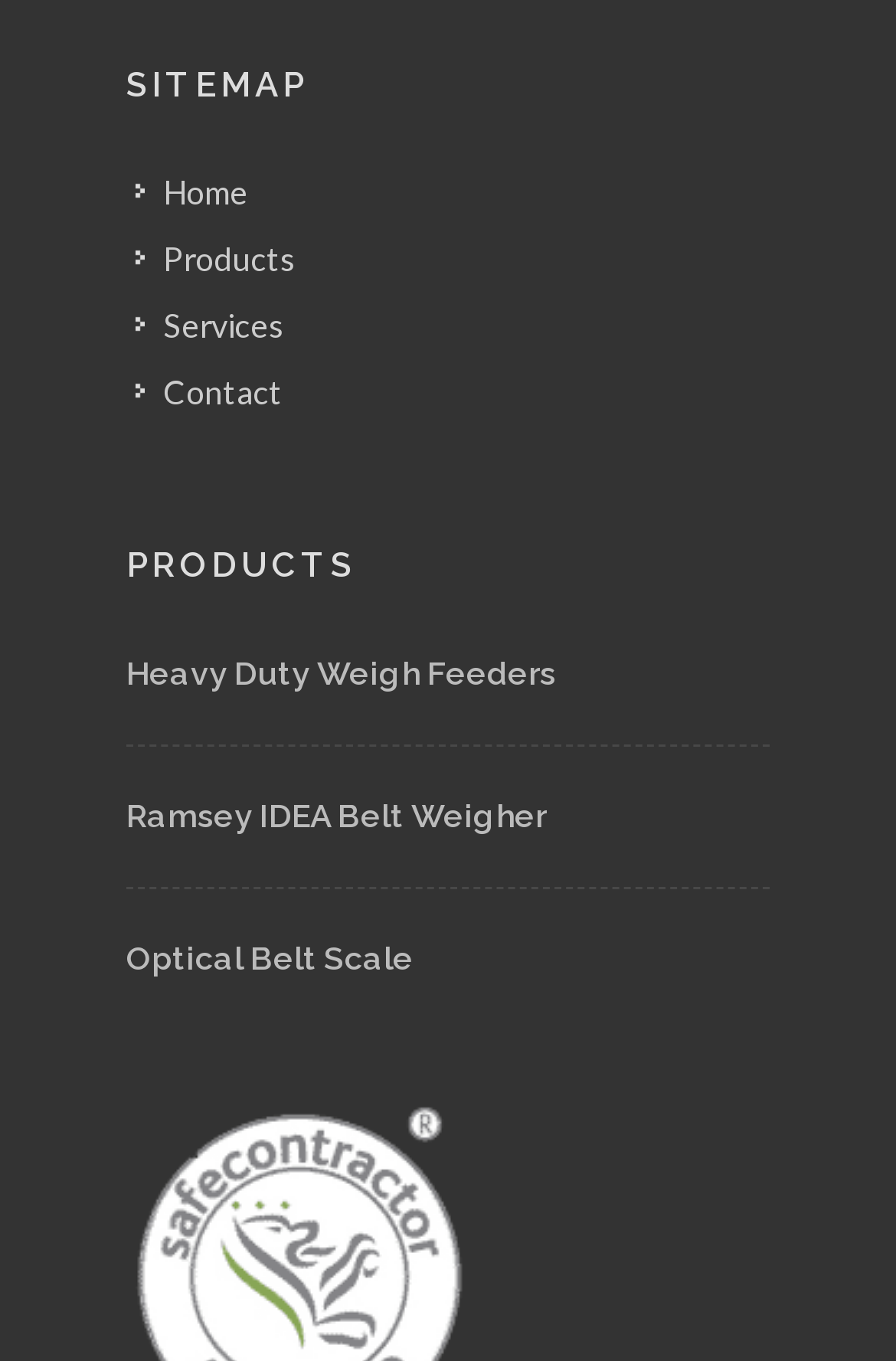Please provide the bounding box coordinate of the region that matches the element description: Products. Coordinates should be in the format (top-left x, top-left y, bottom-right x, bottom-right y) and all values should be between 0 and 1.

[0.151, 0.173, 0.338, 0.208]